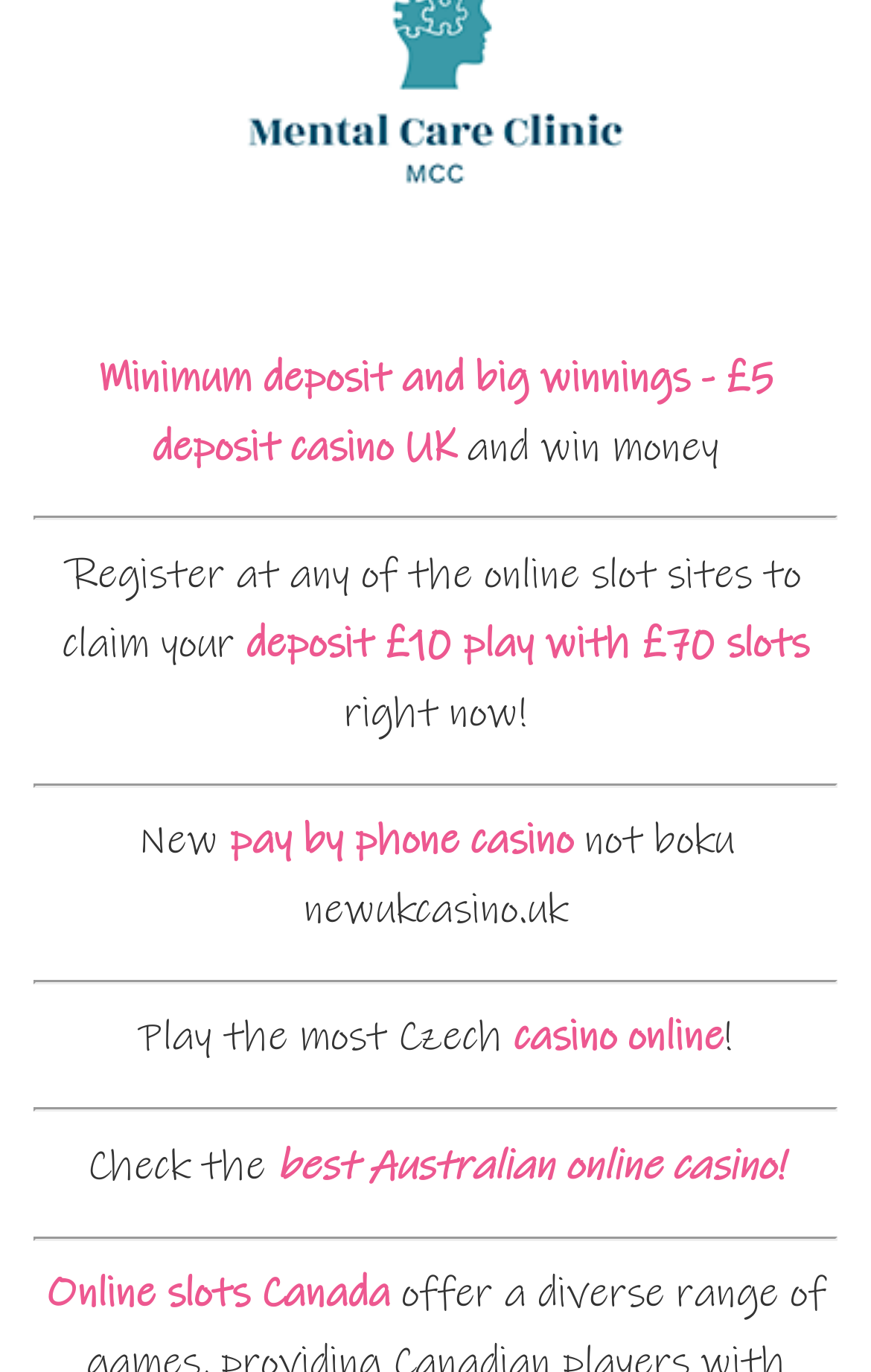Please specify the bounding box coordinates of the region to click in order to perform the following instruction: "Check the best Australian online casino".

[0.318, 0.831, 0.9, 0.868]